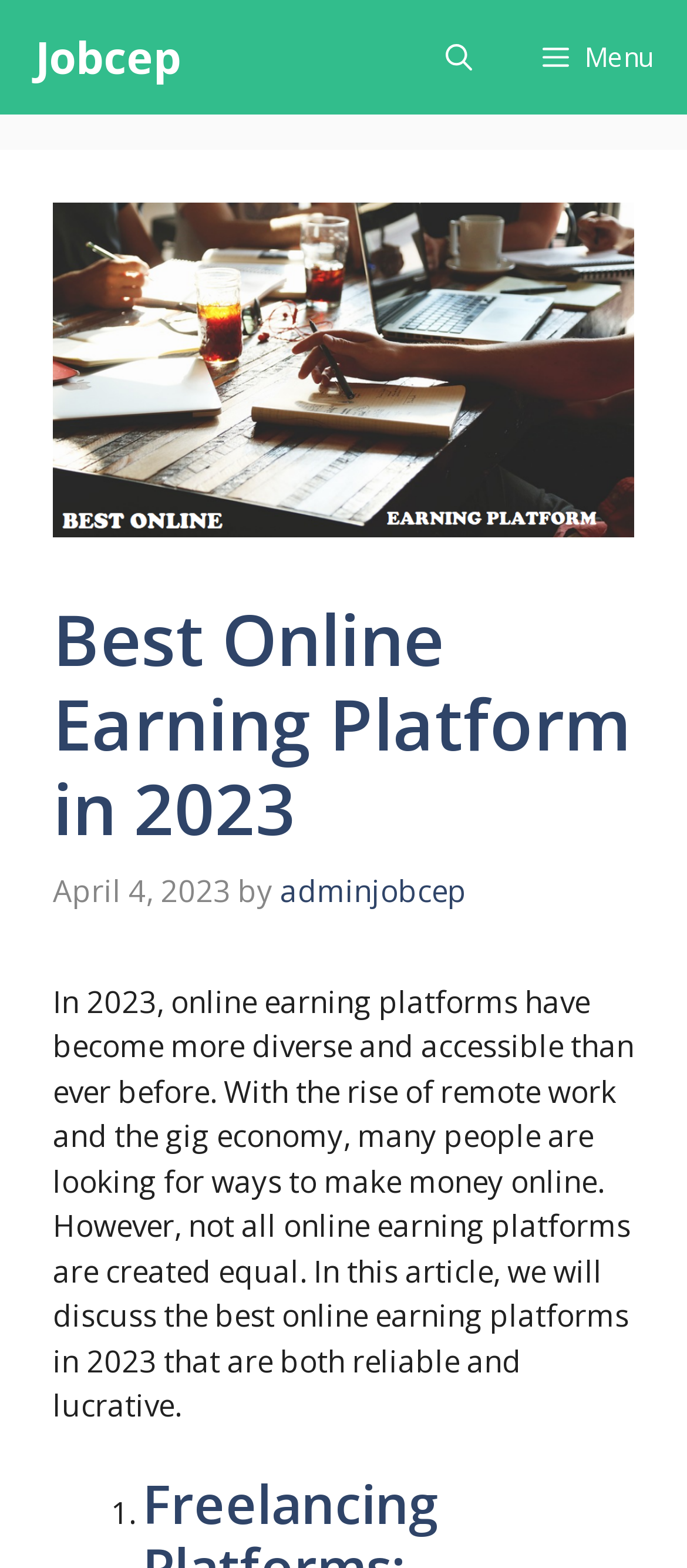Locate the headline of the webpage and generate its content.

Best Online Earning Platform in 2023